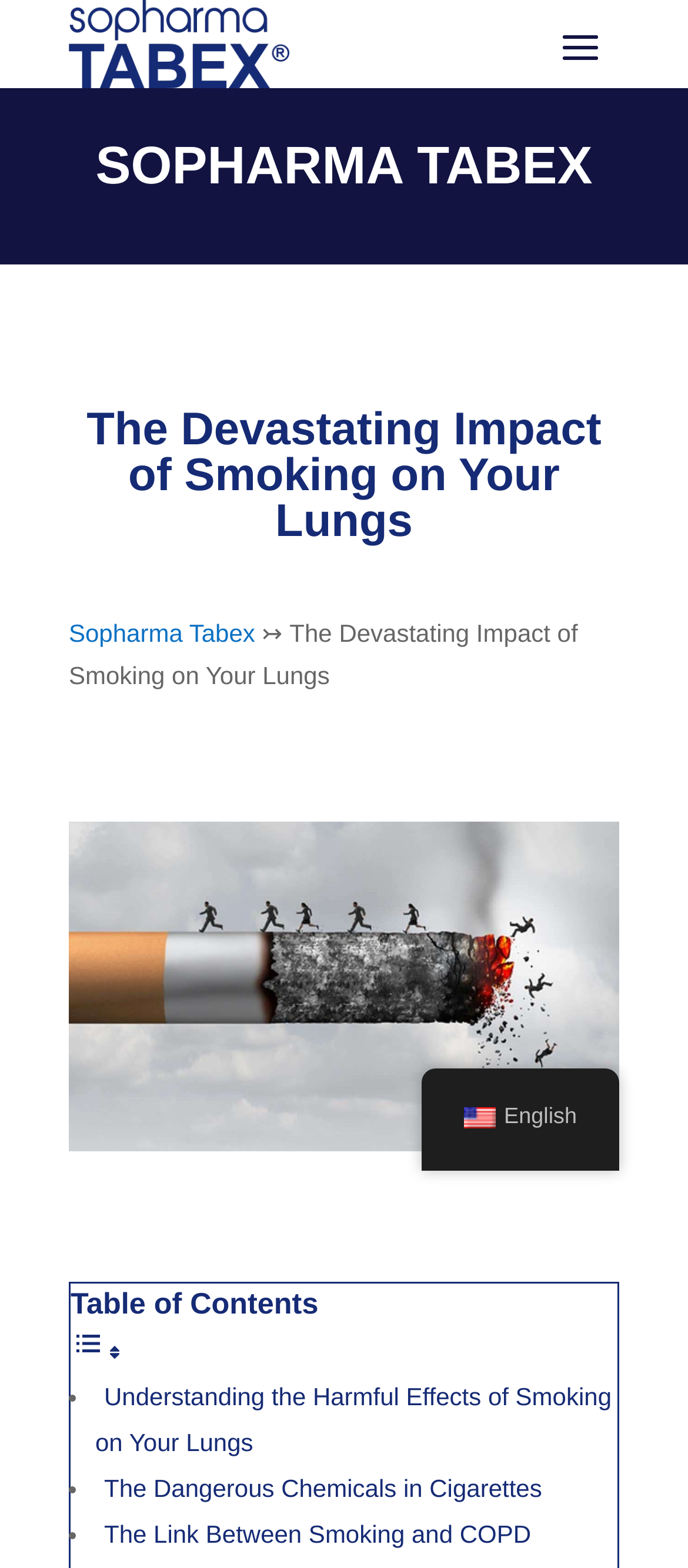Give an extensive and precise description of the webpage.

The webpage is about the devastating impact of smoking on one's lungs, with a focus on the harmful effects of smoking and related health issues. At the top left corner, there is a Sopharma Tabex logo, accompanied by a heading that reads "SOPHARMA TABEX". Below this, there is a larger heading that states "The Devastating Impact of Smoking on Your Lungs". 

To the right of the larger heading, there is a link to "Sopharma Tabex" and a static text that repeats the heading. Below this, there is an image related to quitting smoking with Tabex. 

Further down, there is a "Table of Contents" section, which includes a toggle button and two small images. Below this, there is a list of links to related topics, including "Understanding the Harmful Effects of Smoking on Your Lungs", "The Dangerous Chemicals in Cigarettes", and "The Link Between Smoking and COPD". Each list item is marked with a bullet point. 

At the bottom right corner, there is a link to switch the language to "en_US English", accompanied by a small flag icon.